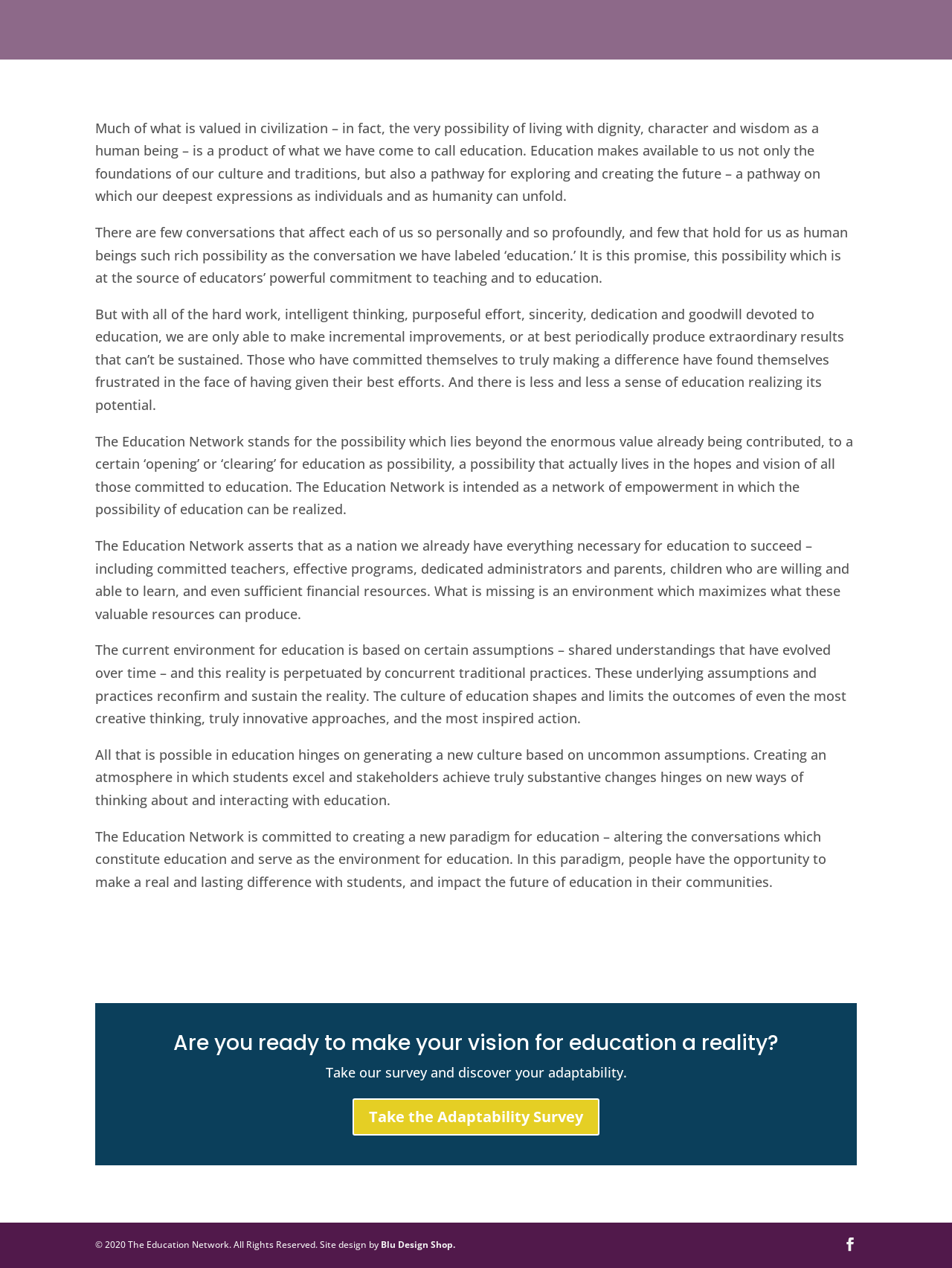Bounding box coordinates are specified in the format (top-left x, top-left y, bottom-right x, bottom-right y). All values are floating point numbers bounded between 0 and 1. Please provide the bounding box coordinate of the region this sentence describes: Facebook

[0.886, 0.973, 0.9, 0.991]